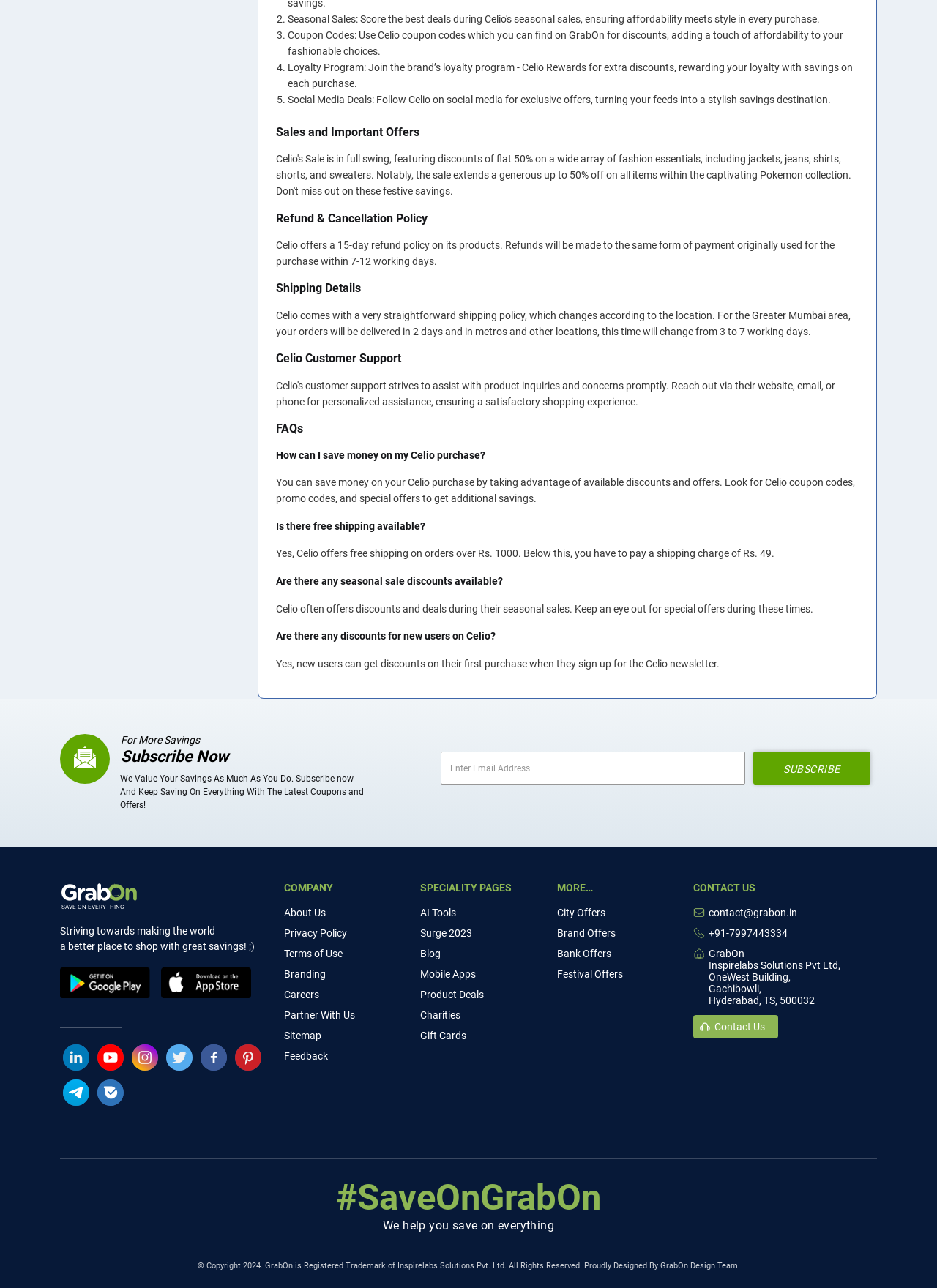Please identify the bounding box coordinates of the clickable region that I should interact with to perform the following instruction: "Search for a keyword". The coordinates should be expressed as four float numbers between 0 and 1, i.e., [left, top, right, bottom].

None